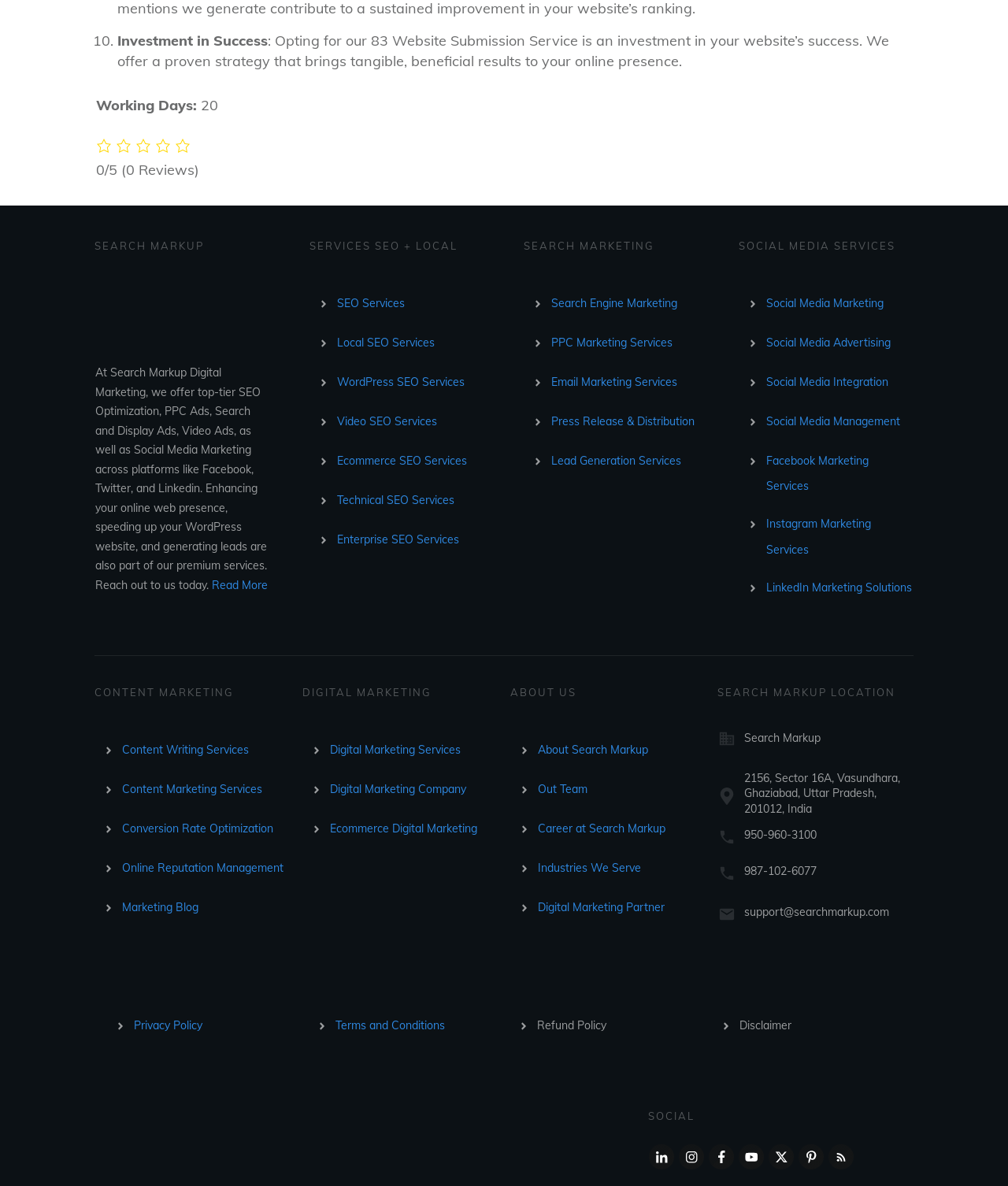What is the company name?
Using the details from the image, give an elaborate explanation to answer the question.

The company name is mentioned in the text 'At Search Markup Digital Marketing, we offer...' which is located at the top of the webpage.